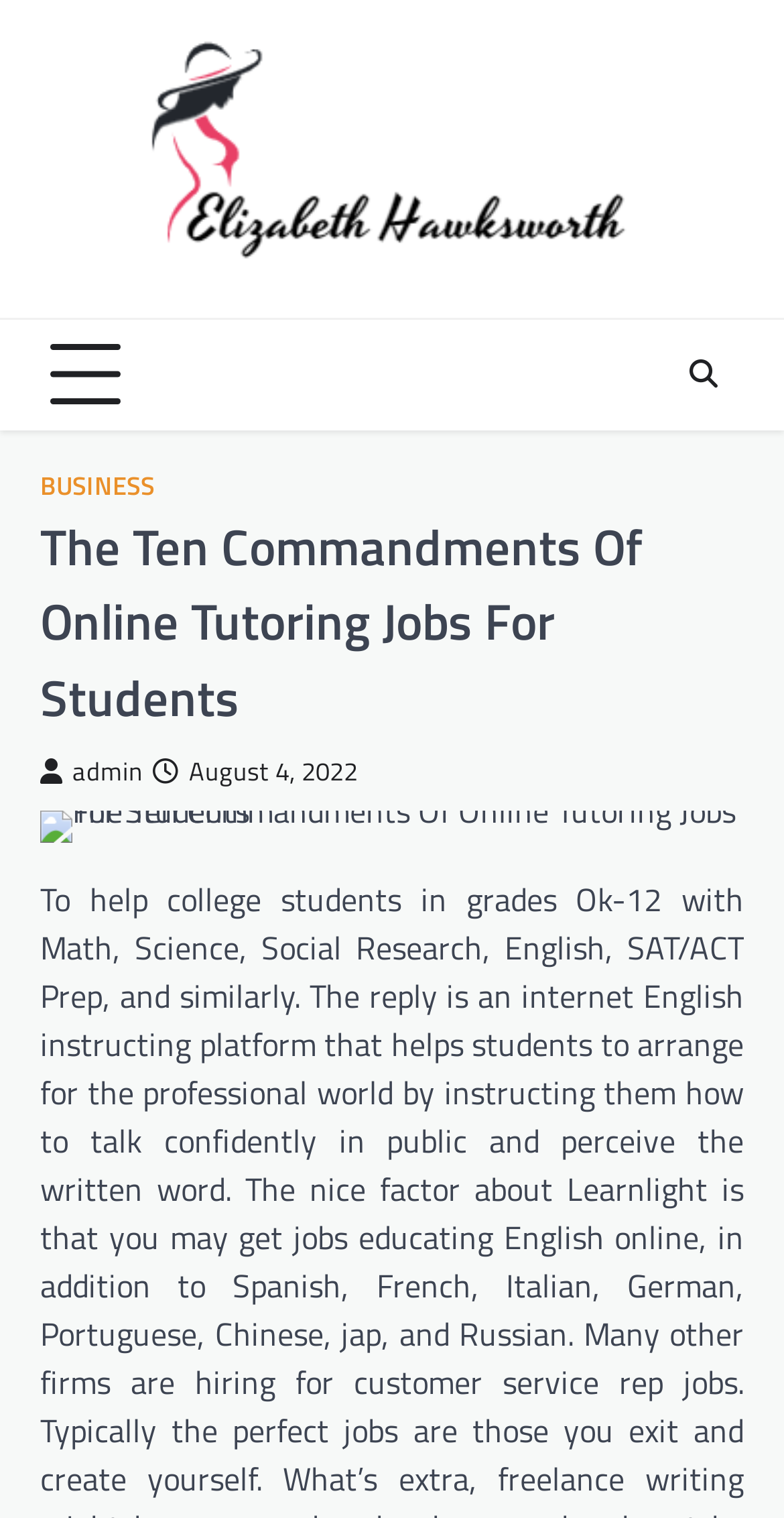What is the shape of the icon next to the category?
Please elaborate on the answer to the question with detailed information.

The shape of the icon next to the category can be inferred by looking at the bounding box coordinates of the element, which suggests that it is a square icon.